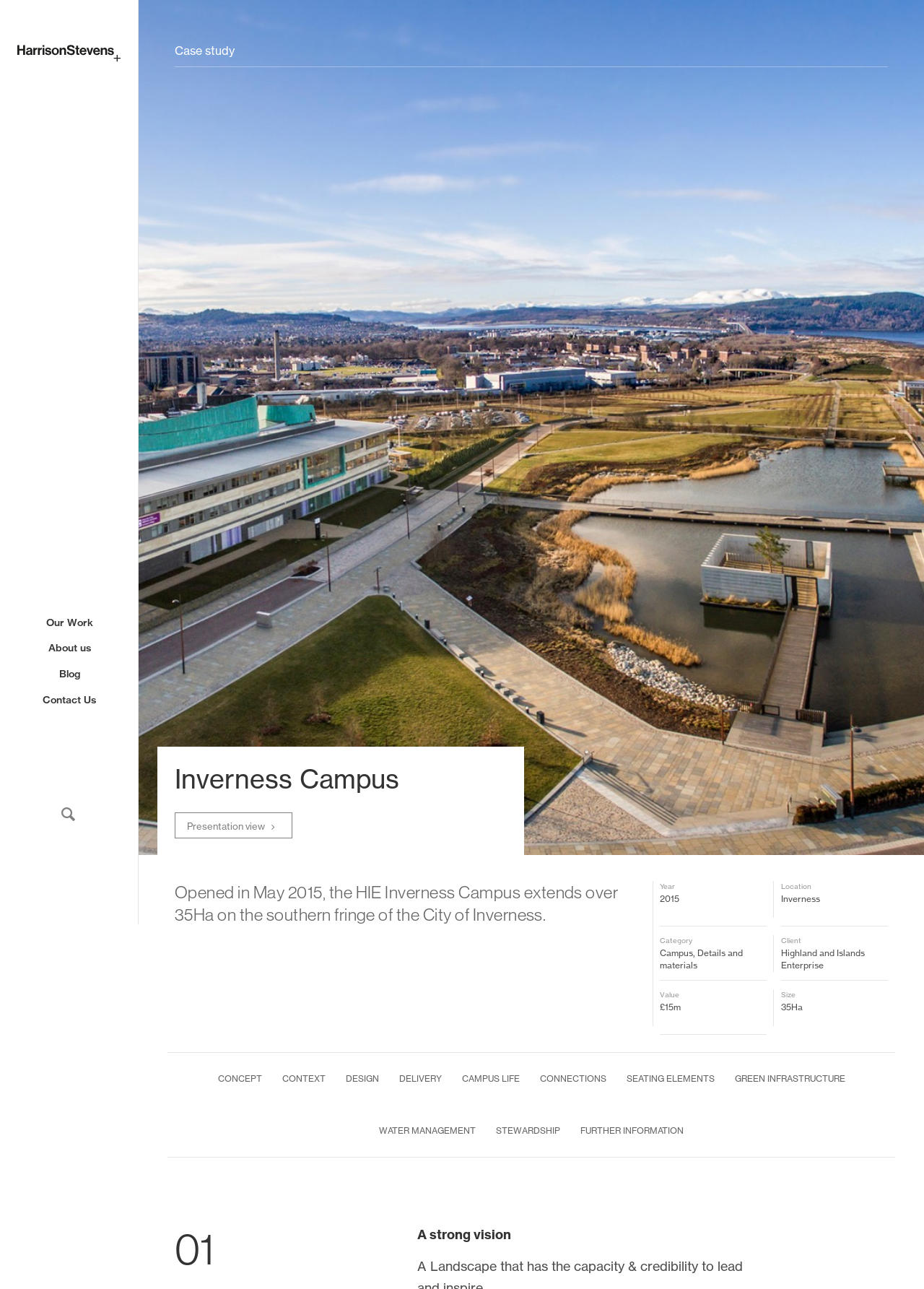Specify the bounding box coordinates for the region that must be clicked to perform the given instruction: "Enter email address in the 'Enter your email' textbox".

[0.583, 0.4, 0.961, 0.423]